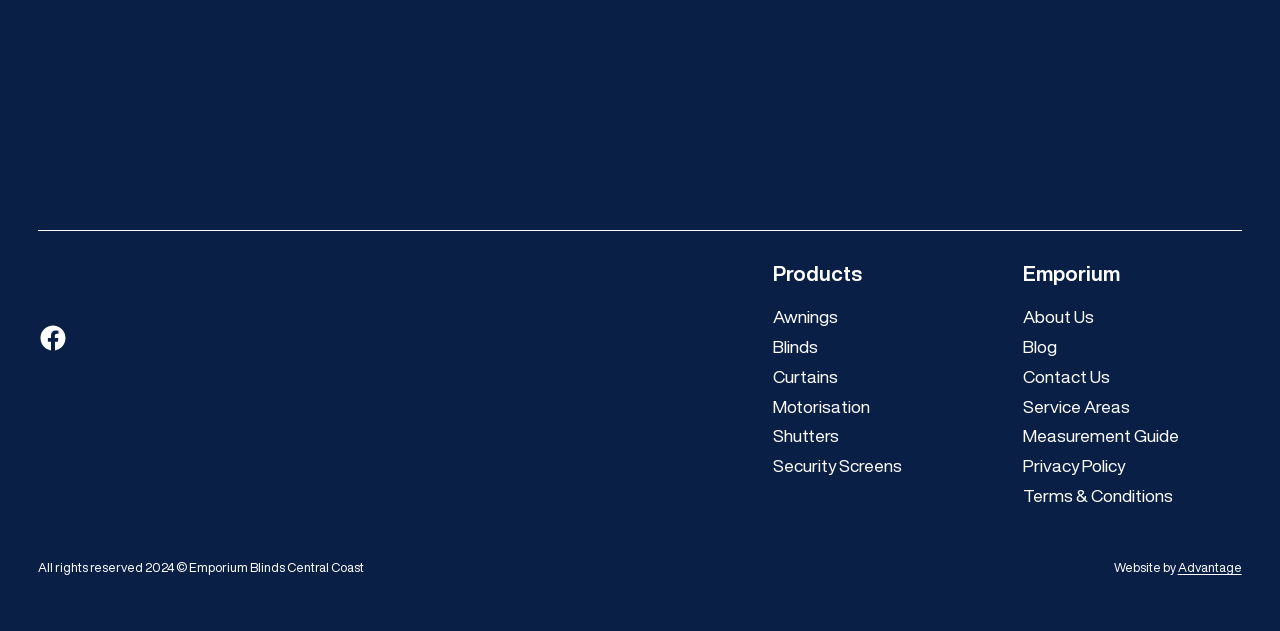Determine the bounding box coordinates for the clickable element to execute this instruction: "Click on Facebook". Provide the coordinates as four float numbers between 0 and 1, i.e., [left, top, right, bottom].

[0.03, 0.512, 0.053, 0.559]